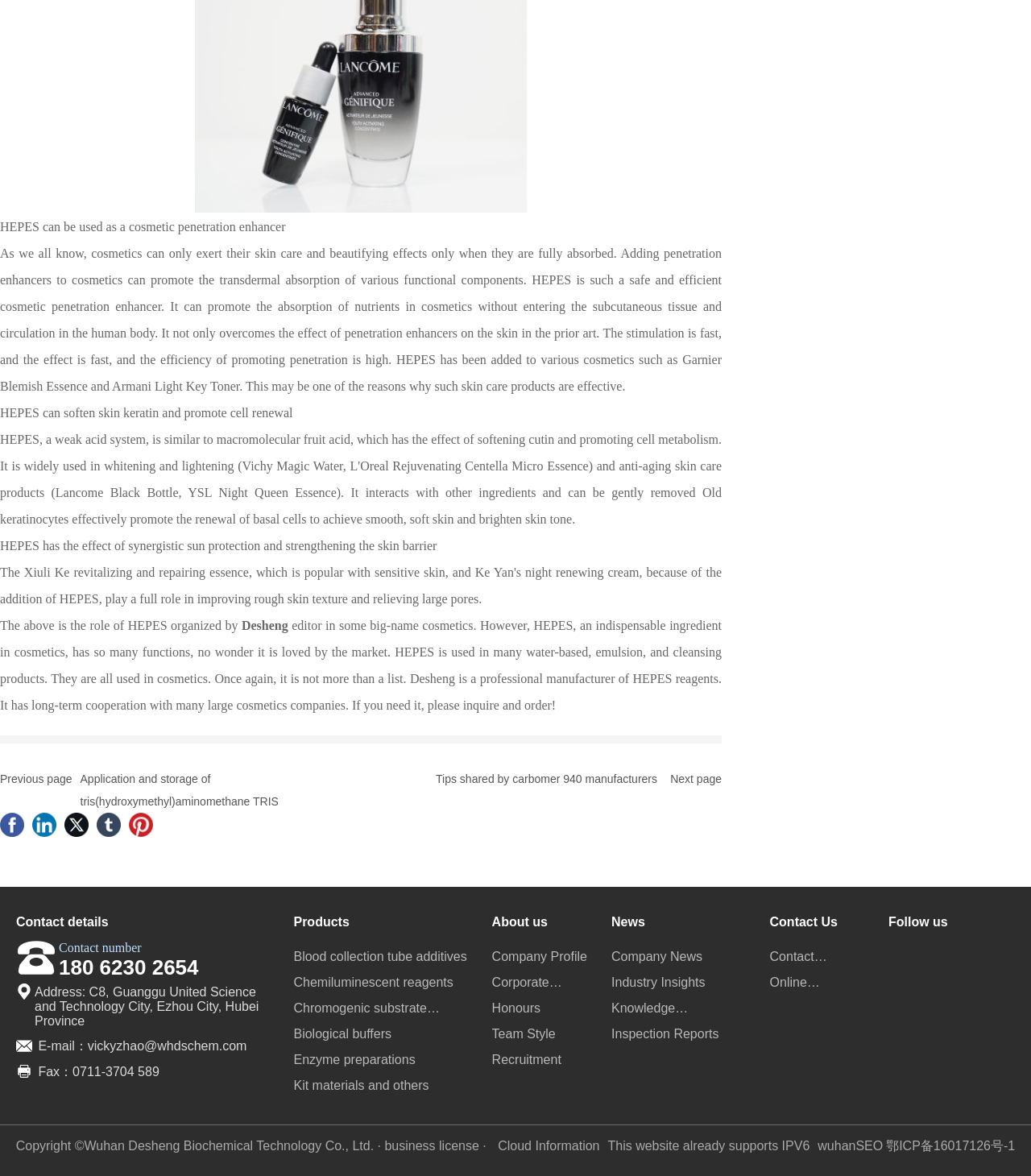Please provide a one-word or phrase answer to the question: 
What is the effect of HEPES on skin keratin?

soften